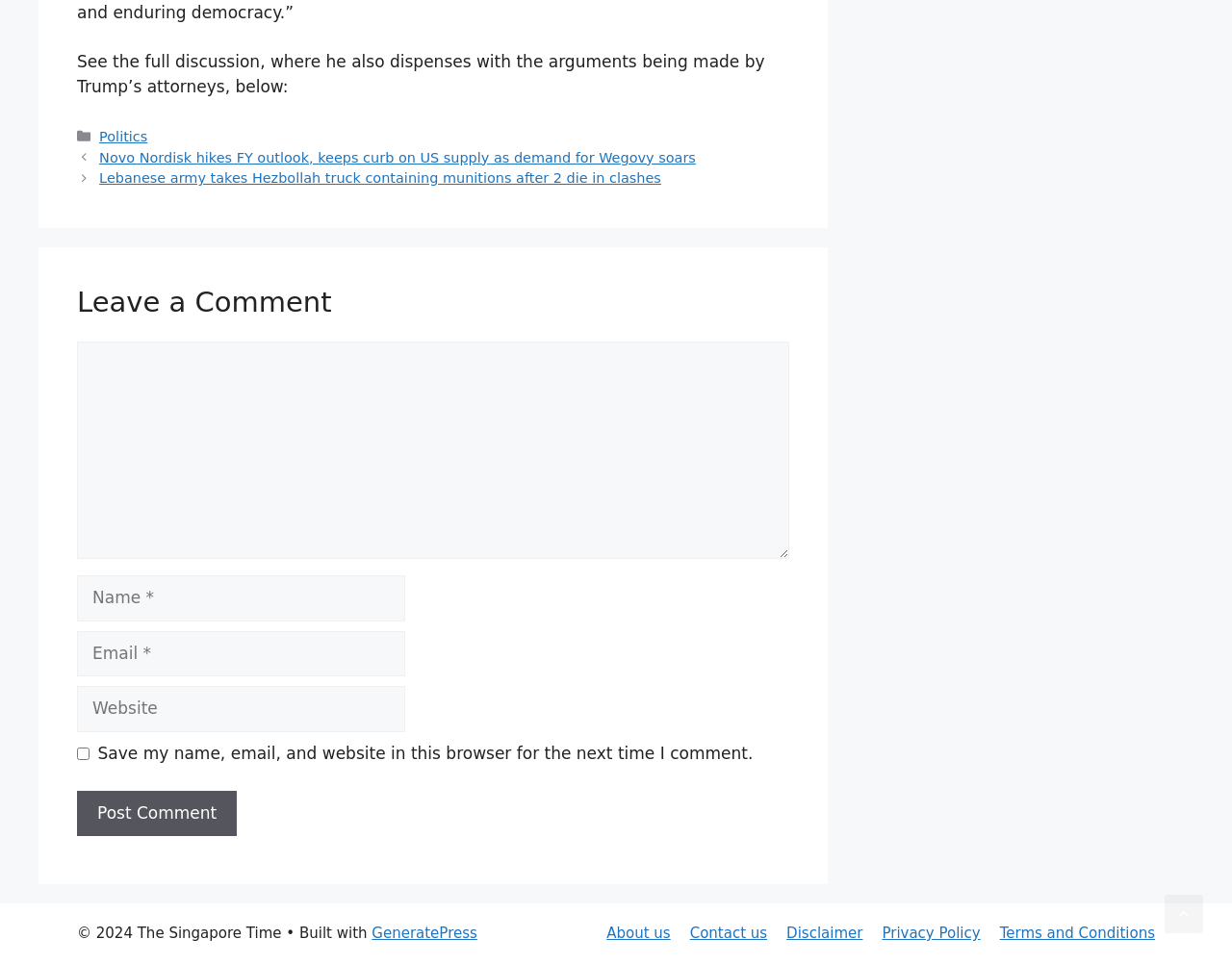Please locate the bounding box coordinates of the element that needs to be clicked to achieve the following instruction: "Visit the about us page". The coordinates should be four float numbers between 0 and 1, i.e., [left, top, right, bottom].

[0.492, 0.959, 0.544, 0.977]